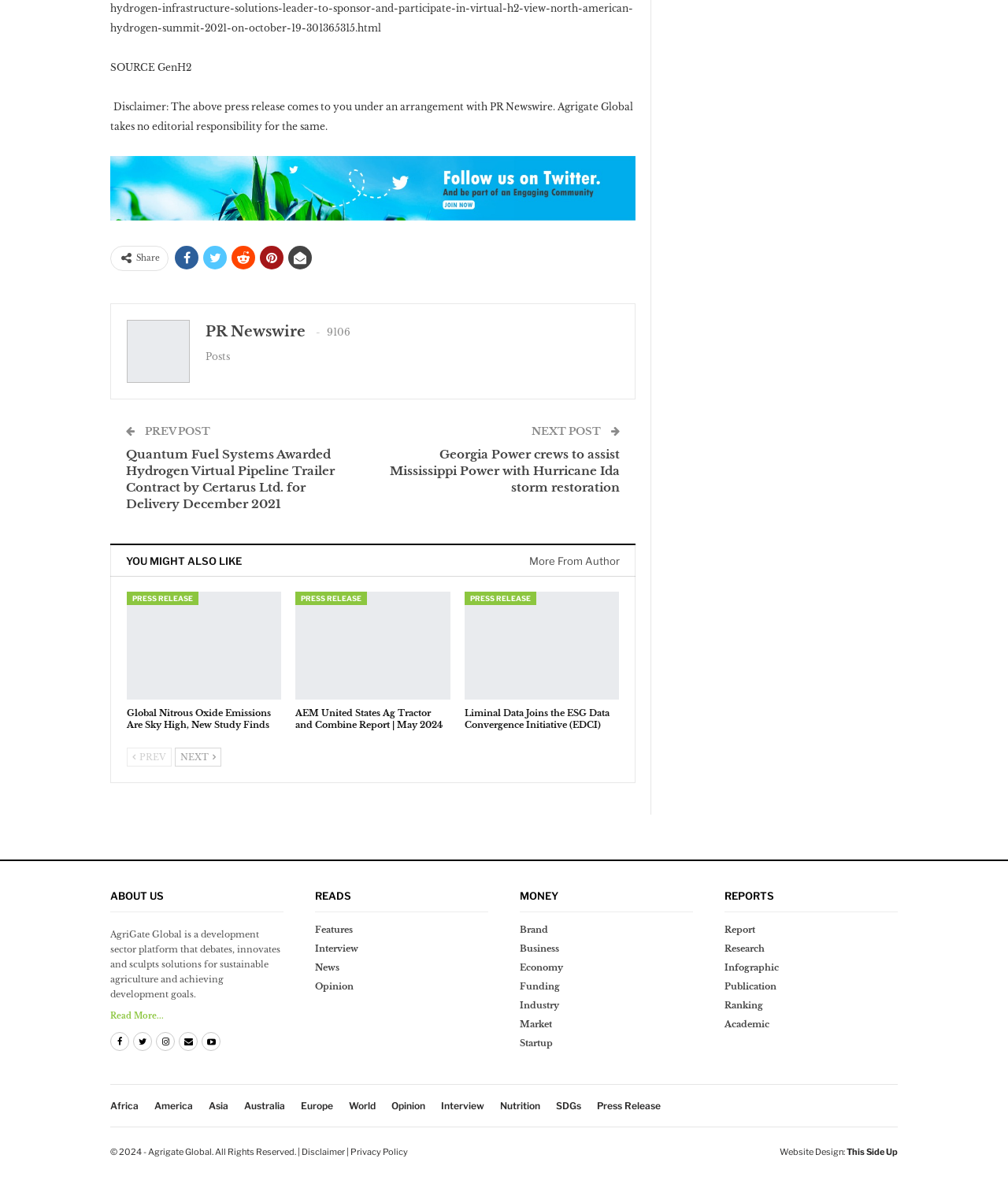Determine the bounding box coordinates of the element's region needed to click to follow the instruction: "Go to the Classifieds page". Provide these coordinates as four float numbers between 0 and 1, formatted as [left, top, right, bottom].

None